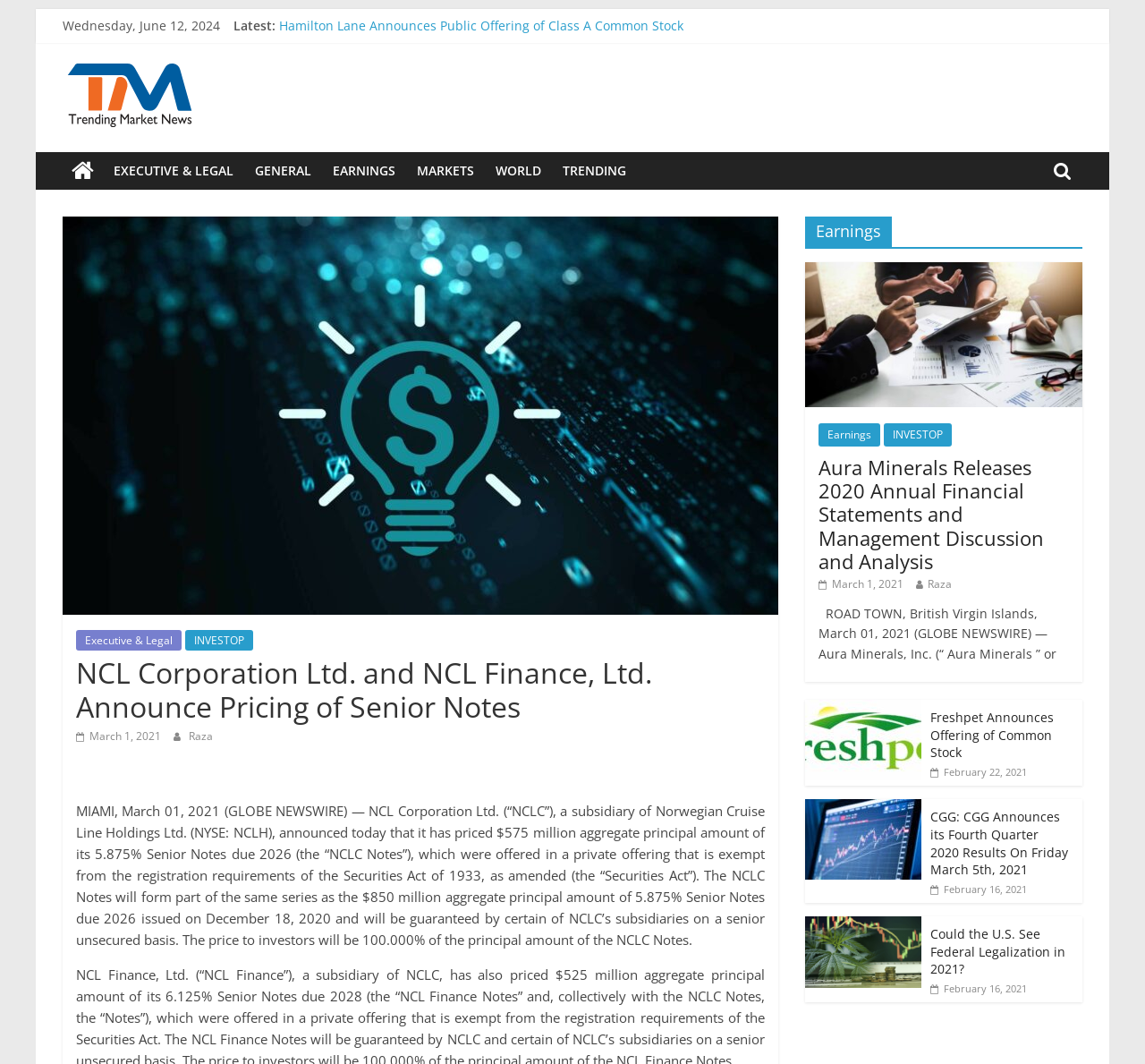Give a one-word or one-phrase response to the question: 
What is the category of the news about Aura Minerals?

Earnings